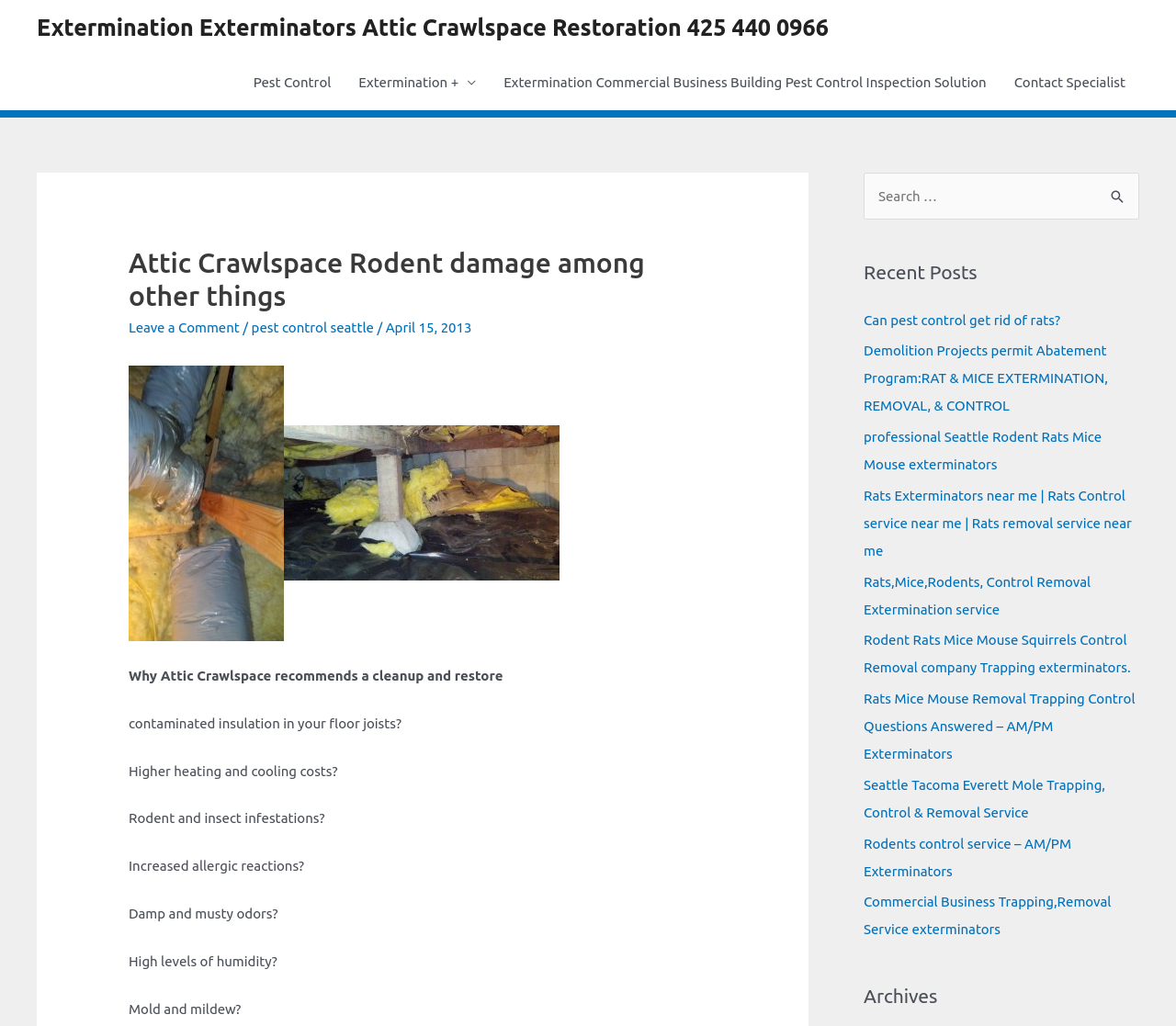Please identify the bounding box coordinates of the area I need to click to accomplish the following instruction: "Search for something".

[0.734, 0.168, 0.969, 0.214]